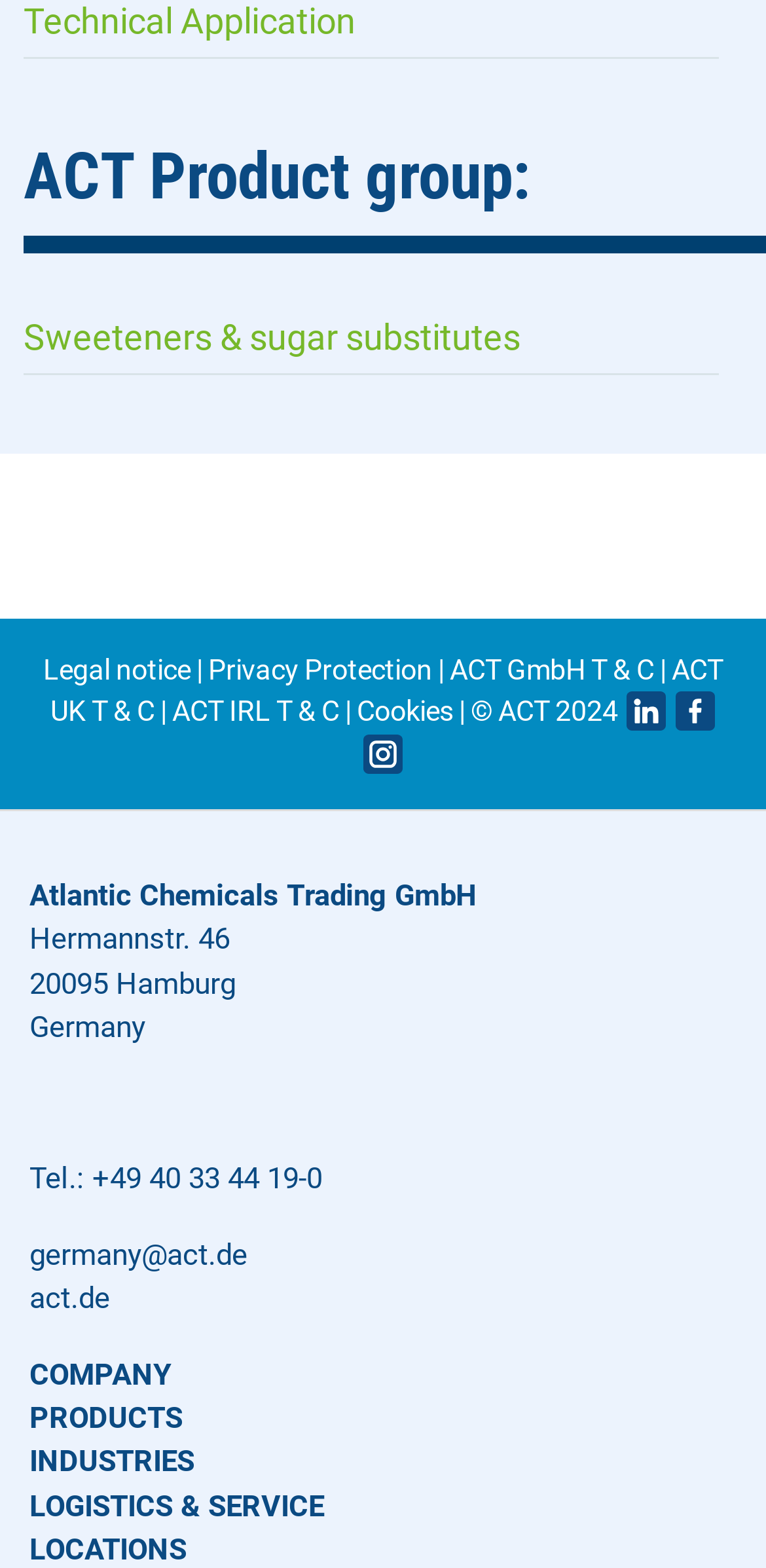Predict the bounding box of the UI element that fits this description: "Sweeteners & sugar substitutes".

[0.031, 0.201, 0.679, 0.228]